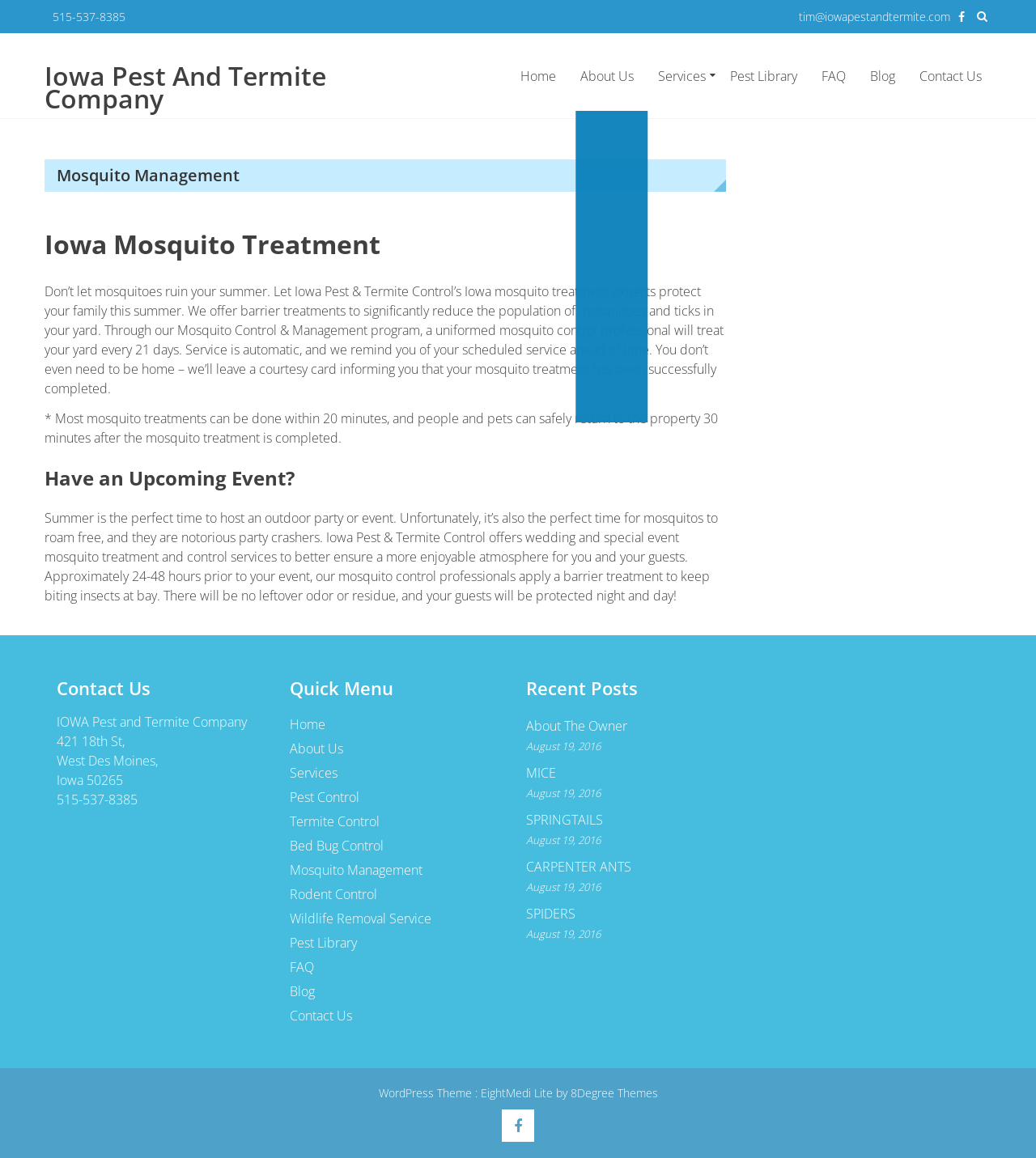How often does Iowa Pest and Termite Company treat yards for mosquitoes?
Please provide a single word or phrase based on the screenshot.

Every 21 days